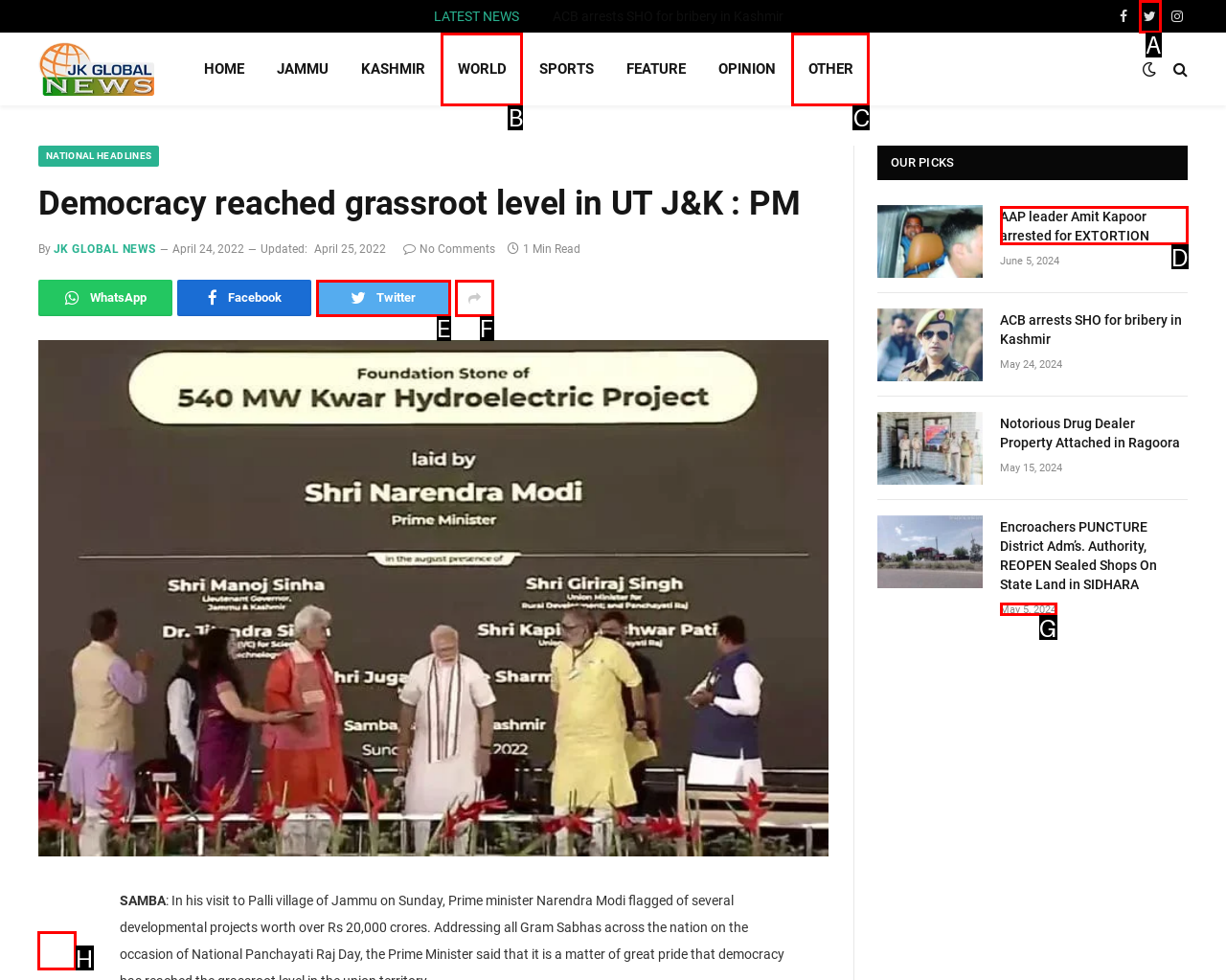Specify which HTML element I should click to complete this instruction: Share the article on WhatsApp Answer with the letter of the relevant option.

H